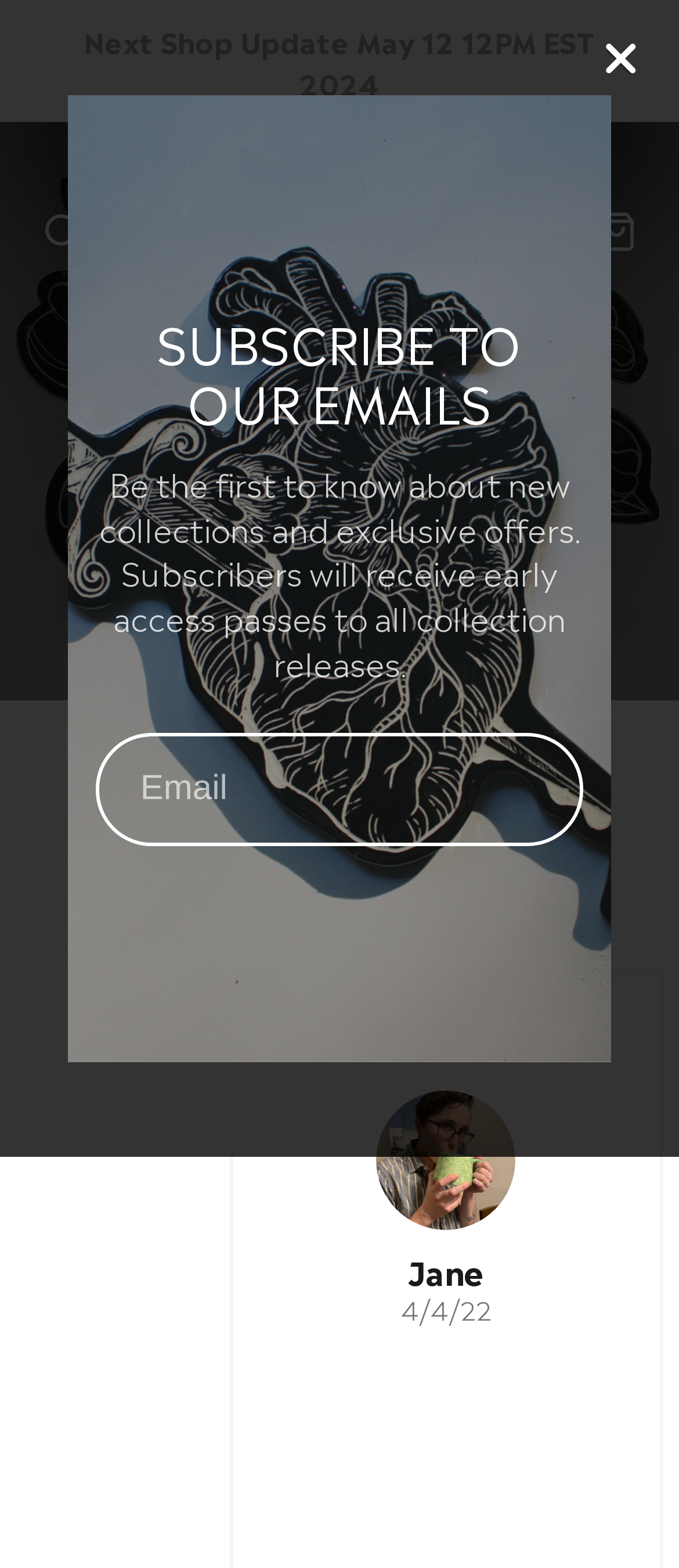Please specify the bounding box coordinates for the clickable region that will help you carry out the instruction: "Click the 'SUMMERBEECLAY' link".

[0.277, 0.105, 0.723, 0.19]